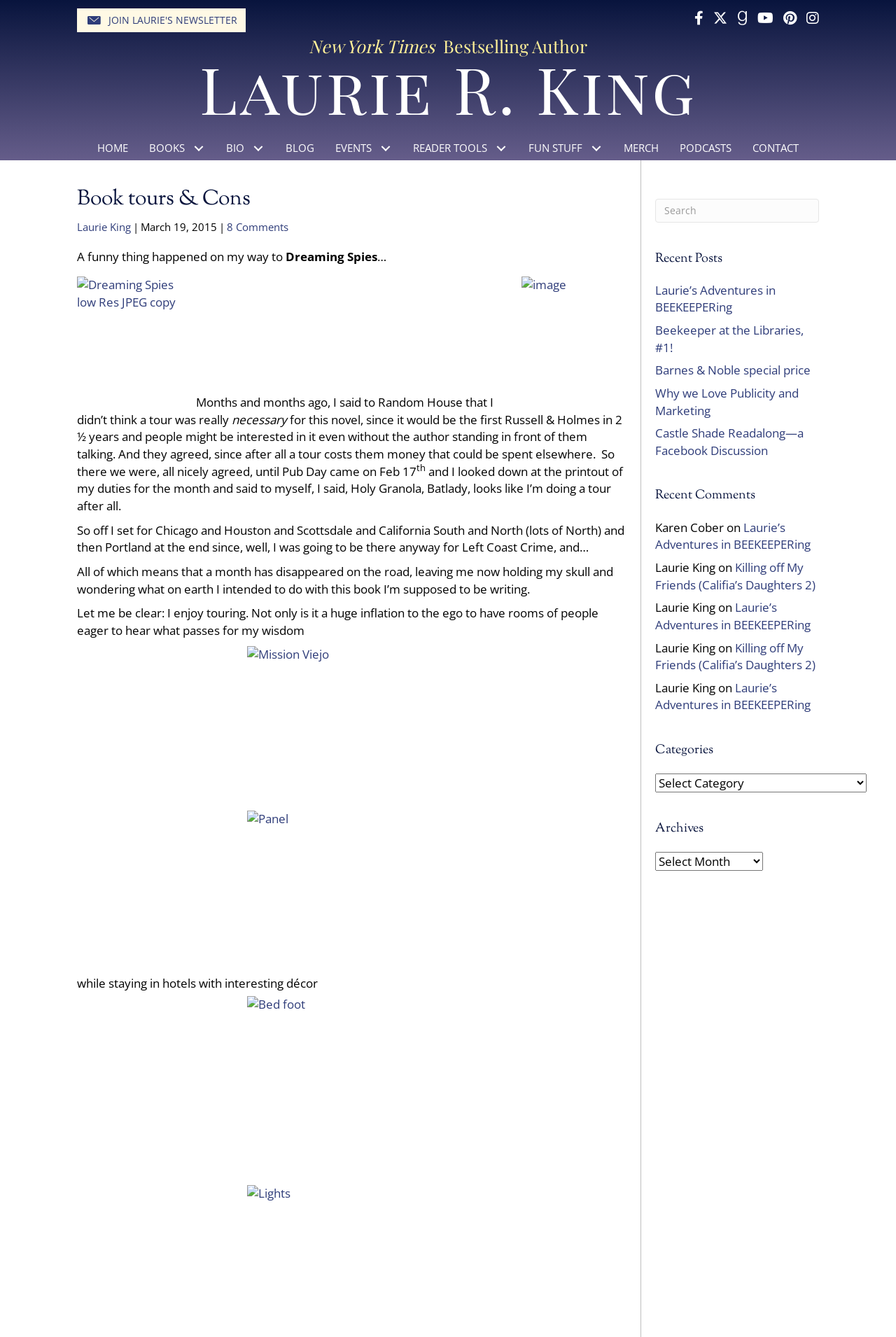Determine the bounding box coordinates for the element that should be clicked to follow this instruction: "Click Join Laurie's Newsletter". The coordinates should be given as four float numbers between 0 and 1, in the format [left, top, right, bottom].

[0.086, 0.006, 0.274, 0.024]